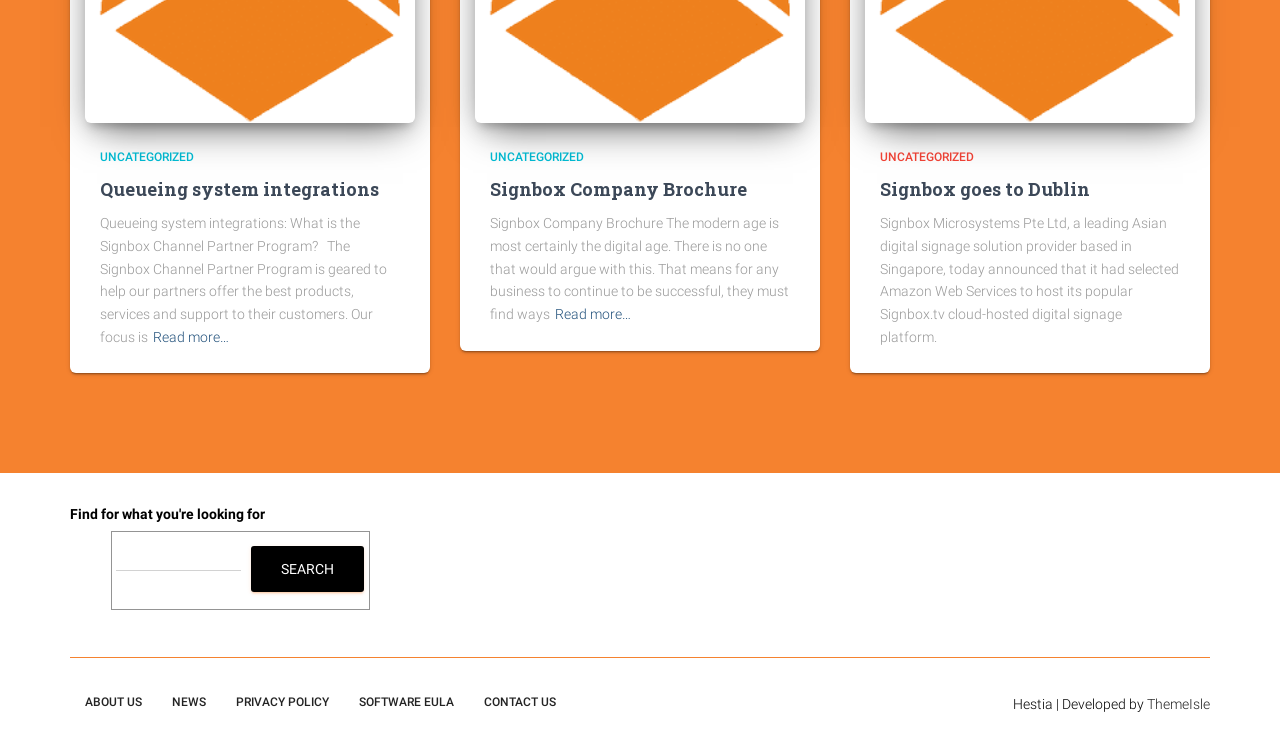Identify the bounding box for the element characterized by the following description: "Contact Us".

[0.366, 0.906, 0.446, 0.972]